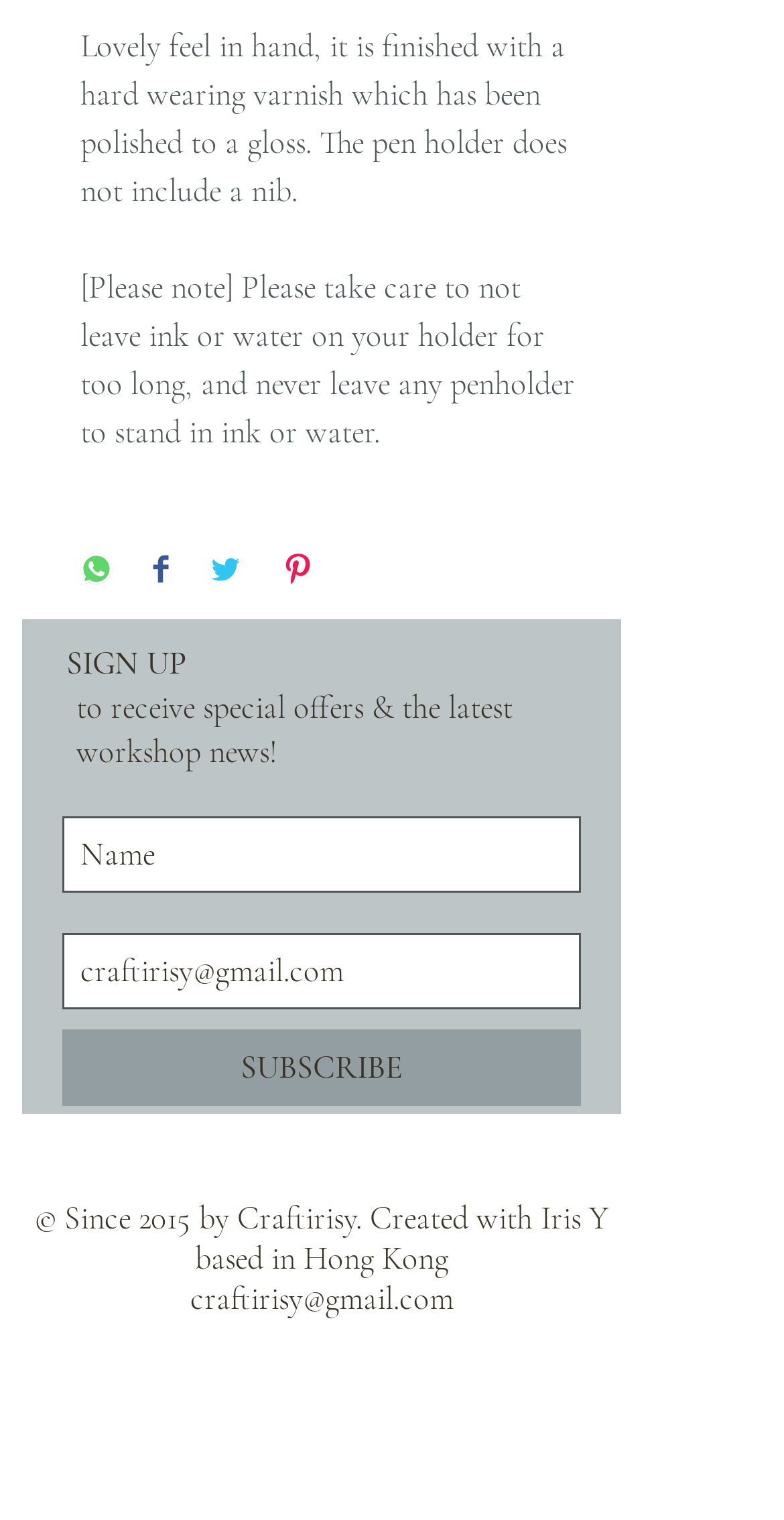Answer in one word or a short phrase: 
What is the material of the pen holder?

varnish